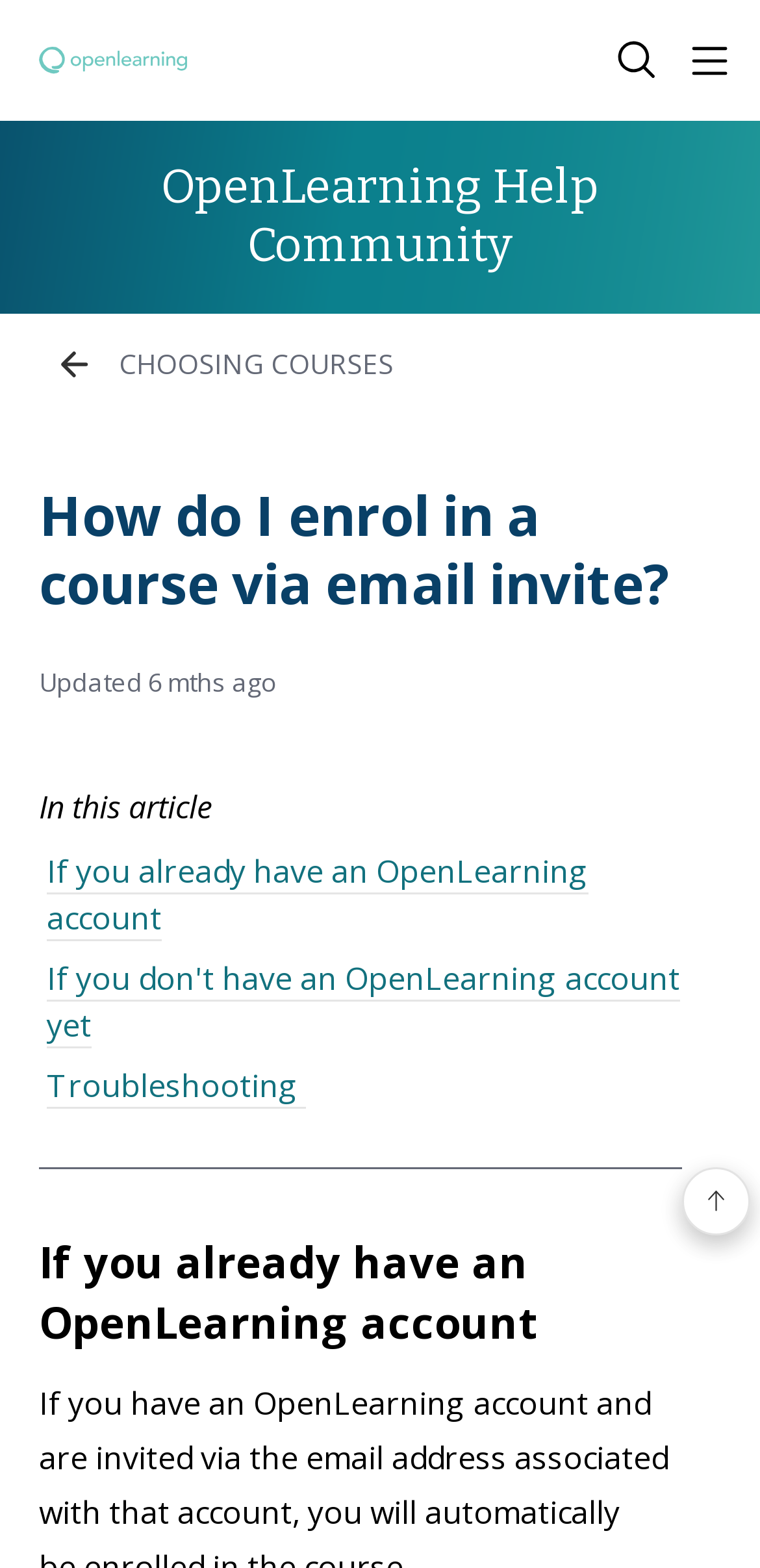How many links are there in the 'In this article' section?
Examine the image and give a concise answer in one word or a short phrase.

3